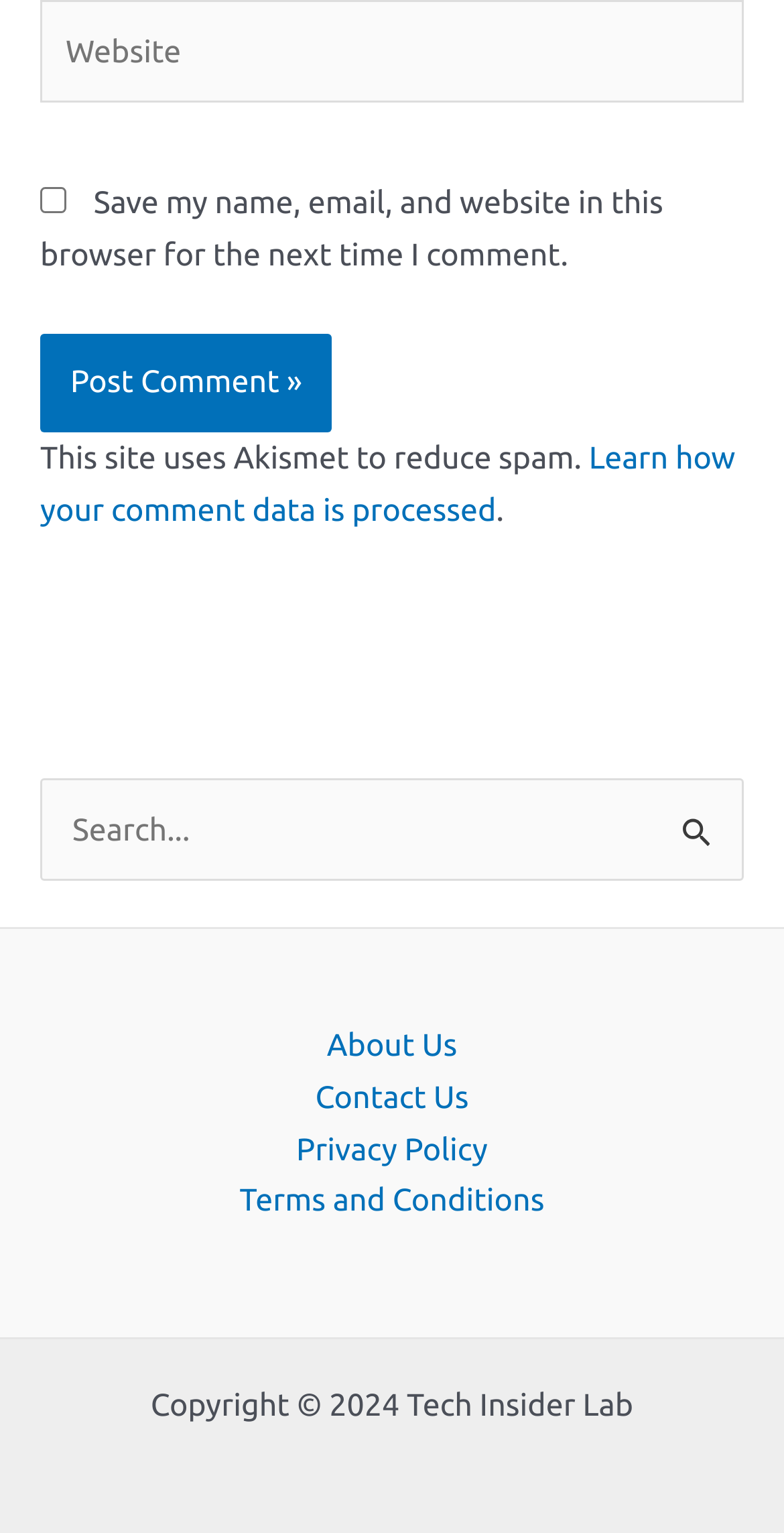Provide the bounding box coordinates of the HTML element described as: "Search". The bounding box coordinates should be four float numbers between 0 and 1, i.e., [left, top, right, bottom].

[0.869, 0.529, 0.91, 0.557]